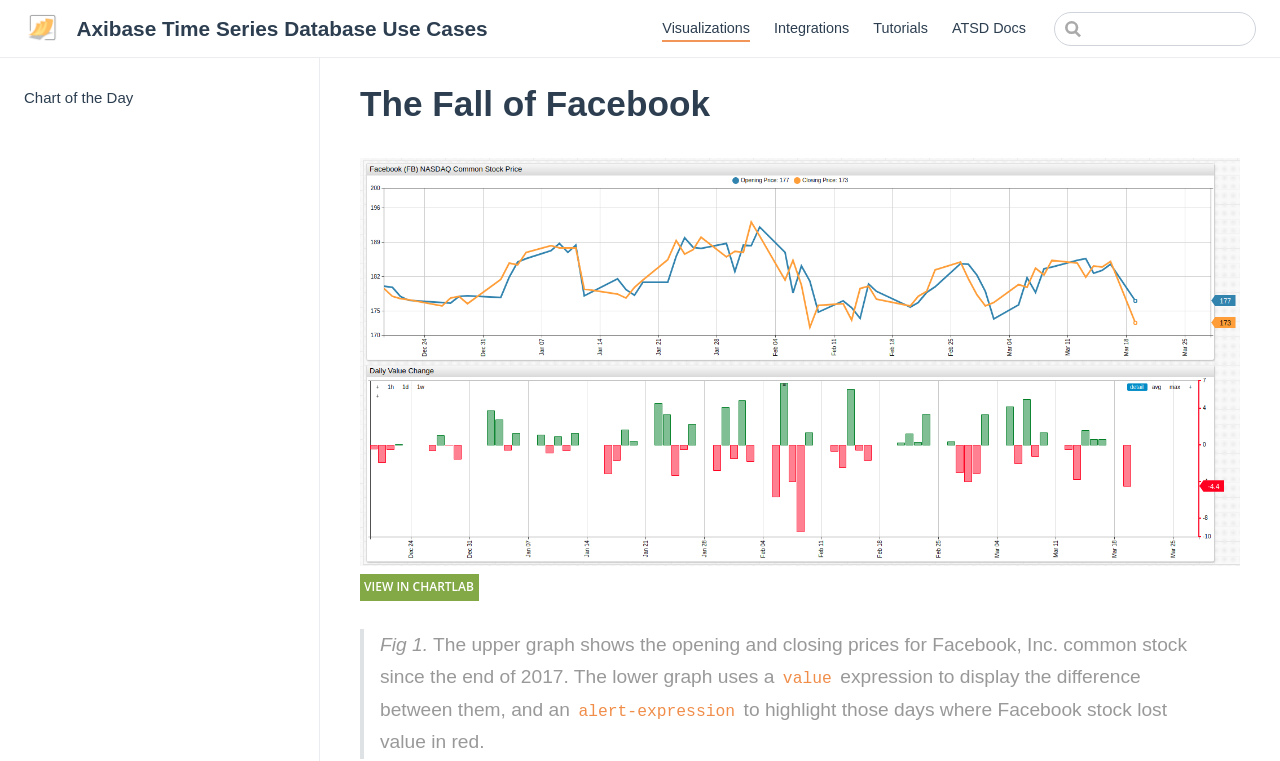What is the relationship between the upper and lower graphs?
Please provide a single word or phrase as the answer based on the screenshot.

Upper shows prices, lower shows difference